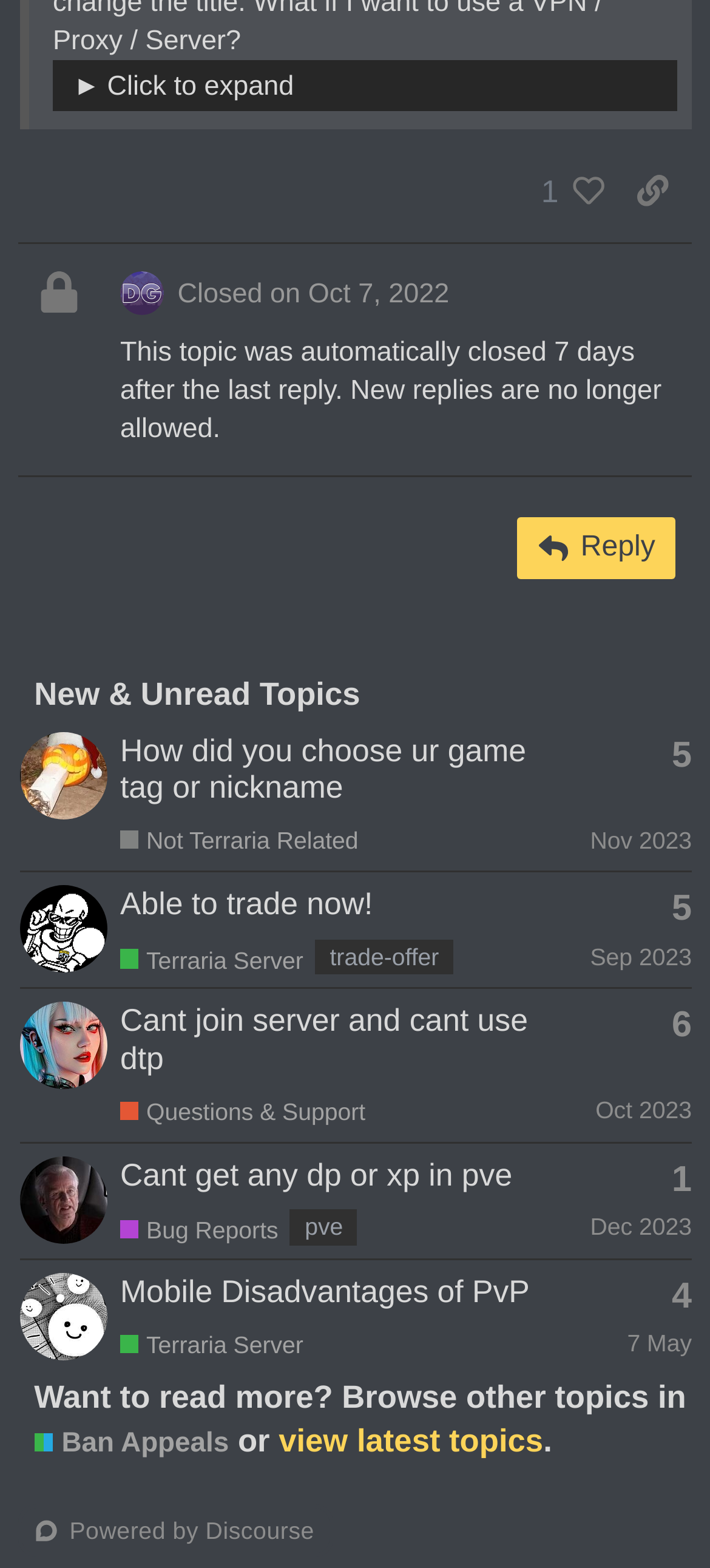Identify the bounding box coordinates for the region to click in order to carry out this instruction: "Click to view a post". Provide the coordinates using four float numbers between 0 and 1, formatted as [left, top, right, bottom].

[0.729, 0.1, 0.864, 0.145]